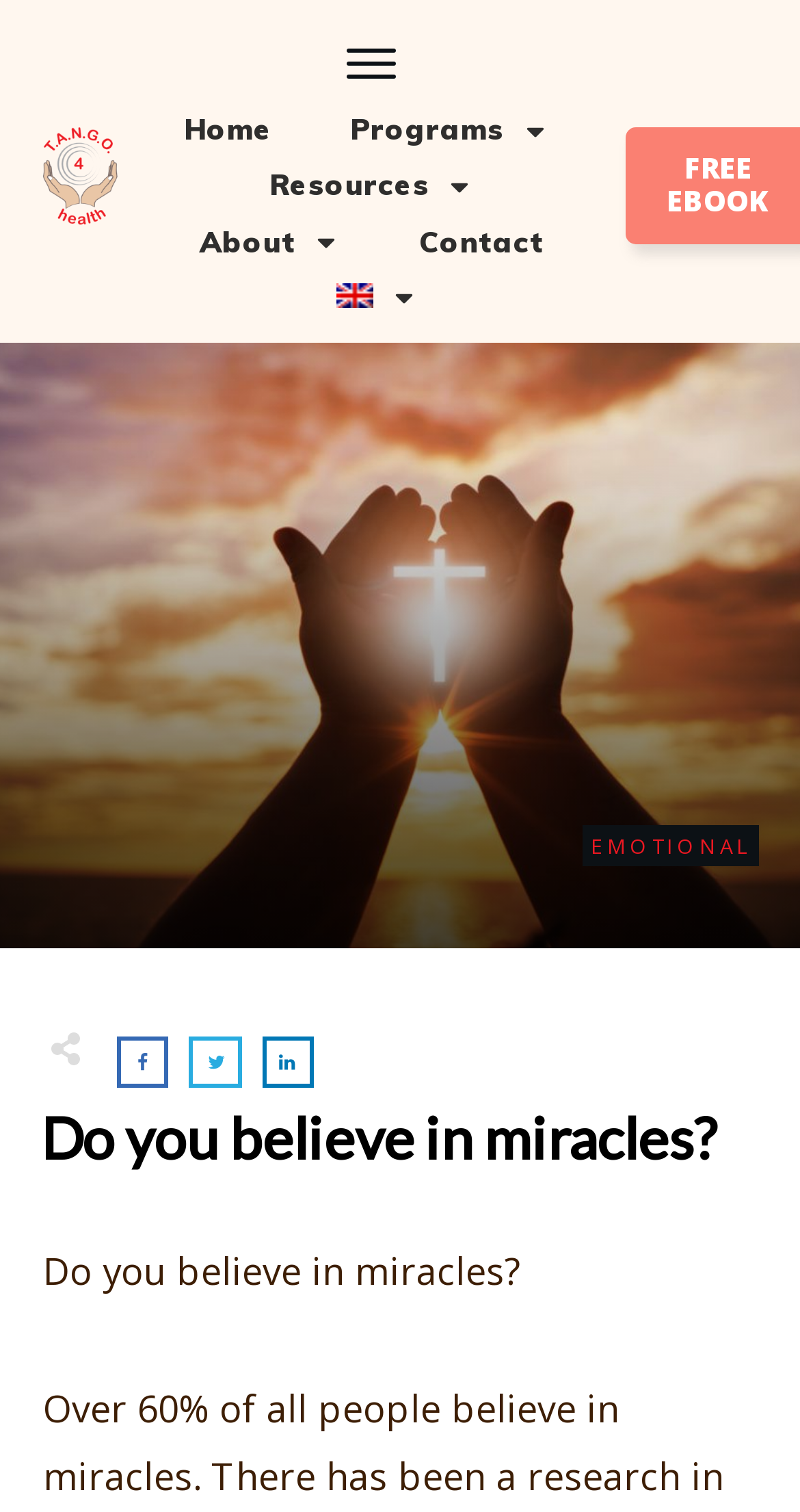What is the language of the webpage?
Using the information from the image, provide a comprehensive answer to the question.

The language of the webpage is English, as indicated by the link 'English' at the top right corner of the webpage.